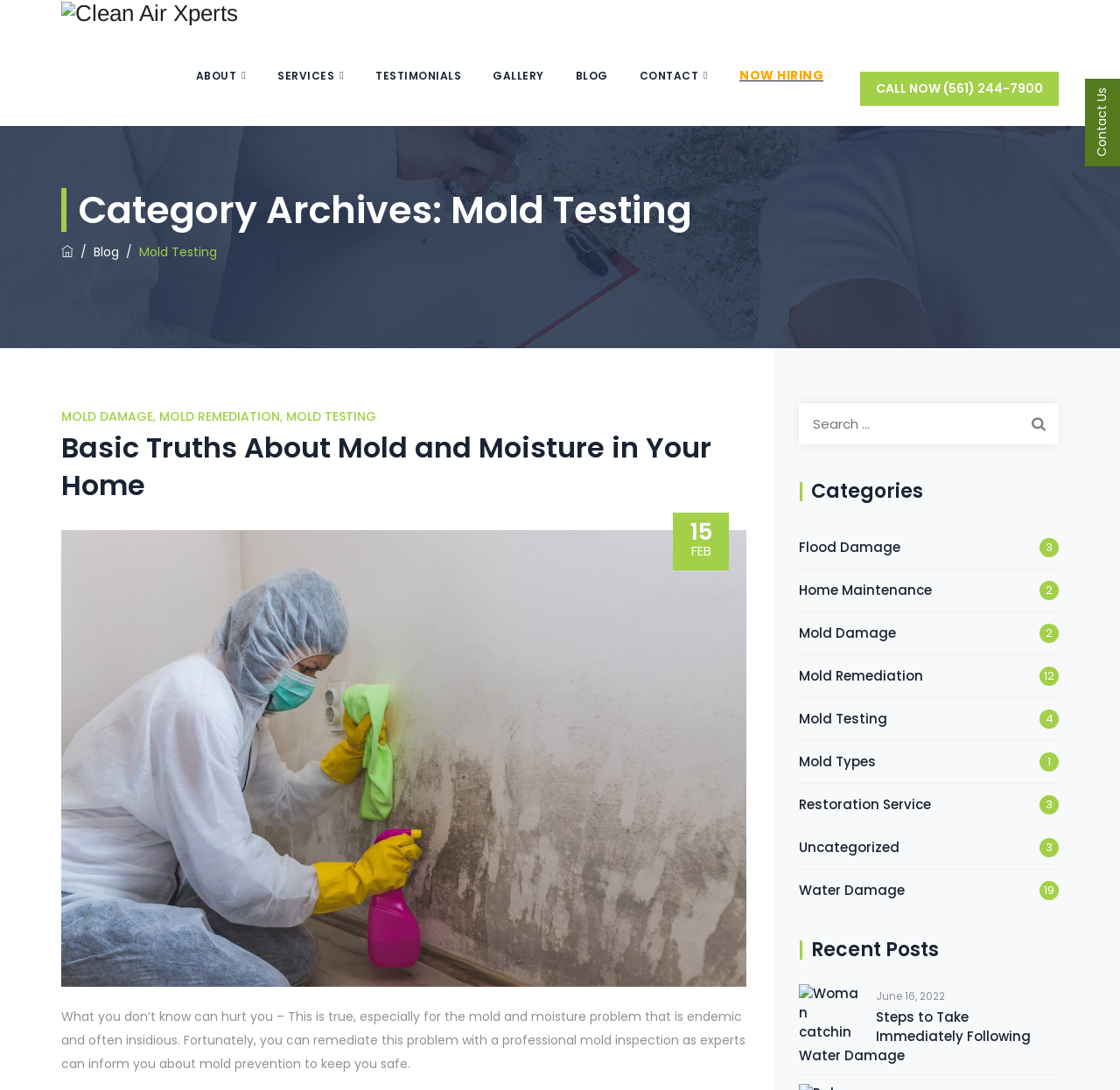Describe every aspect of the webpage in a detailed manner.

This webpage is about mold damage and its effects on health, family, and property. At the top, there is a logo of "Clean Air Xperts" with a link to the company's website. Below the logo, there is a primary navigation menu with links to various pages, including "CALL NOW", "ABOUT", "SERVICES", "TESTIMONIALS", "GALLERY", "BLOG", "CONTACT", and "NOW HIRING".

The main content of the webpage is divided into several sections. The first section has a heading "Category Archives: Mold Testing" and a link to the blog page. Below this, there is a header with links to "MOLD DAMAGE", "MOLD REMEDIATION", and "MOLD TESTING". 

The next section has a heading "Basic Truths About Mold and Moisture in Your Home" and a link to an article with the same title. Below this, there is an image of a hazmat worker cleaning mold off an interior wall, along with a date "15 FEB" and a brief text about the importance of mold inspection and prevention.

The following section has a search bar with a label "Search for:" and a button to submit the search query. Below this, there is a section with a heading "Categories" and links to various categories, including "Flood Damage", "Home Maintenance", "Mold Damage", "Mold Remediation", "Mold Testing", "Mold Types", "Restoration Service", and "Uncategorized". Each category has a number of posts associated with it.

The final section has a heading "Recent Posts" and an image of a woman catching water in a bucket that is leaking from her ceiling. Below this, there is a link to an article titled "Steps to Take Immediately Following Water Damage" with a date "June 16, 2022". At the bottom right corner of the page, there is a link to "Contact Us".